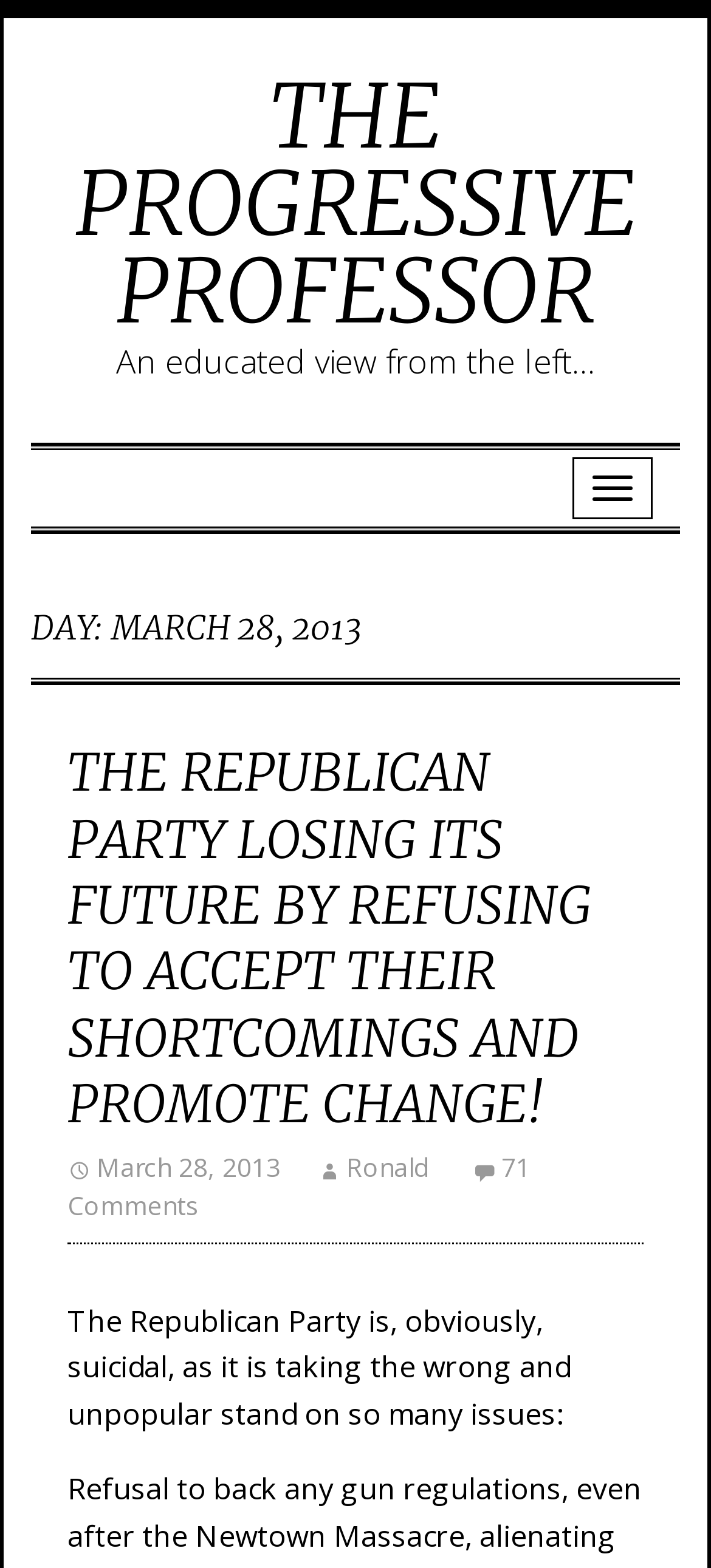Summarize the webpage in an elaborate manner.

The webpage appears to be a blog post from "The Progressive Professor" dated March 28, 2013. At the top, there is a link to the blog's title, "THE PROGRESSIVE PROFESSOR", which takes up most of the width of the page. Below this, there is a brief description of the blog, "An educated view from the left…". 

To the right of the description, there is a button with no text. Below the button, there is a header section that spans almost the entire width of the page. Within this section, there is a heading that displays the date, "DAY: MARCH 28, 2013". 

Below the date, there is a subheading that takes up most of the width of the page, "THE REPUBLICAN PARTY LOSING ITS FUTURE BY REFUSING TO ACCEPT THEIR SHORTCOMINGS AND PROMOTE CHANGE!". This subheading is also a link. 

To the right of the subheading, there are three links: one with the date "March 28, 2013", another with the name "Ronald", and a third with the text "71 Comments". The date link also contains a time element. 

Below these links, there is a block of text that discusses the Republican Party's stance on various issues, stating that the party is "suicidal" due to its unpopular stands.